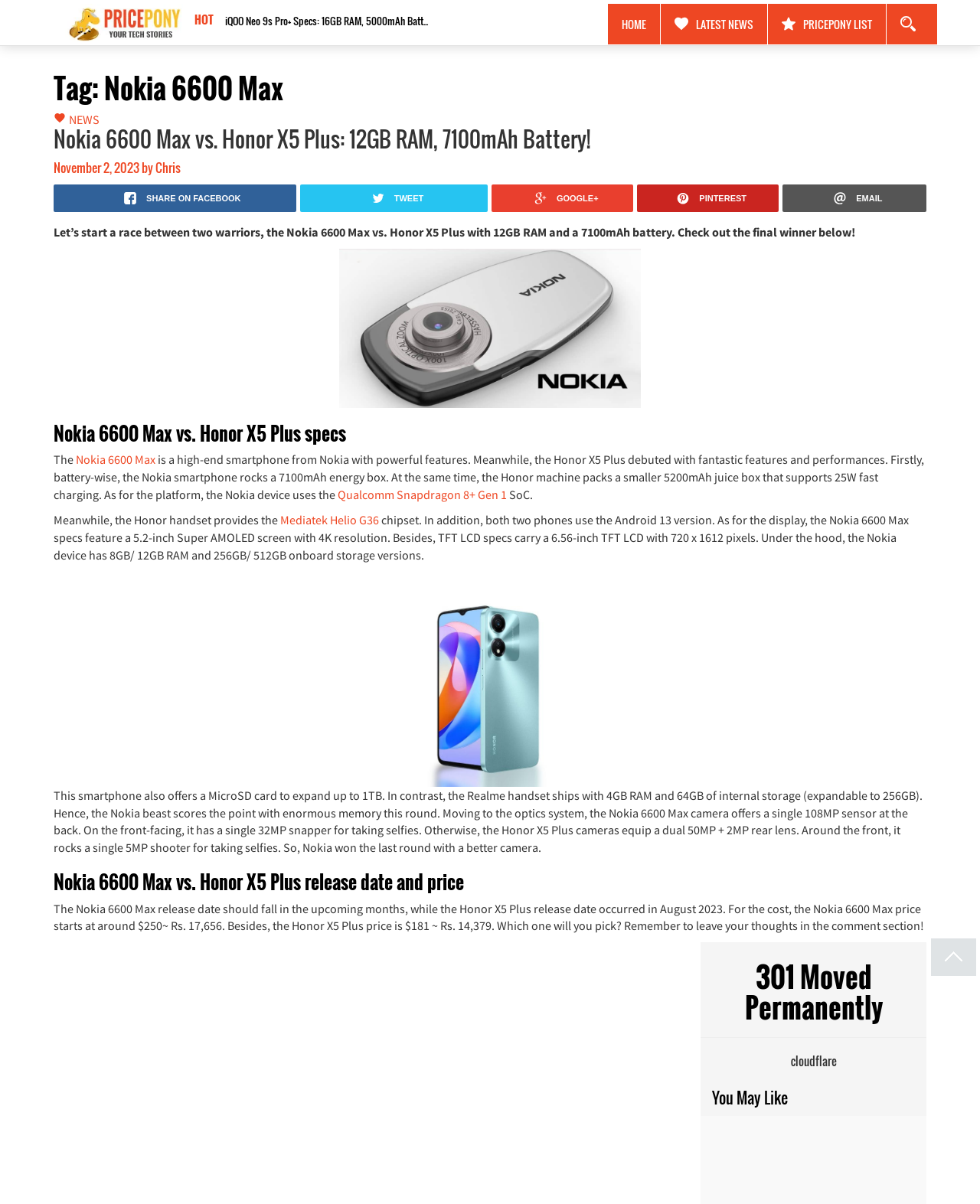Find the bounding box coordinates of the clickable area that will achieve the following instruction: "Scroll to top".

[0.95, 0.779, 0.996, 0.811]